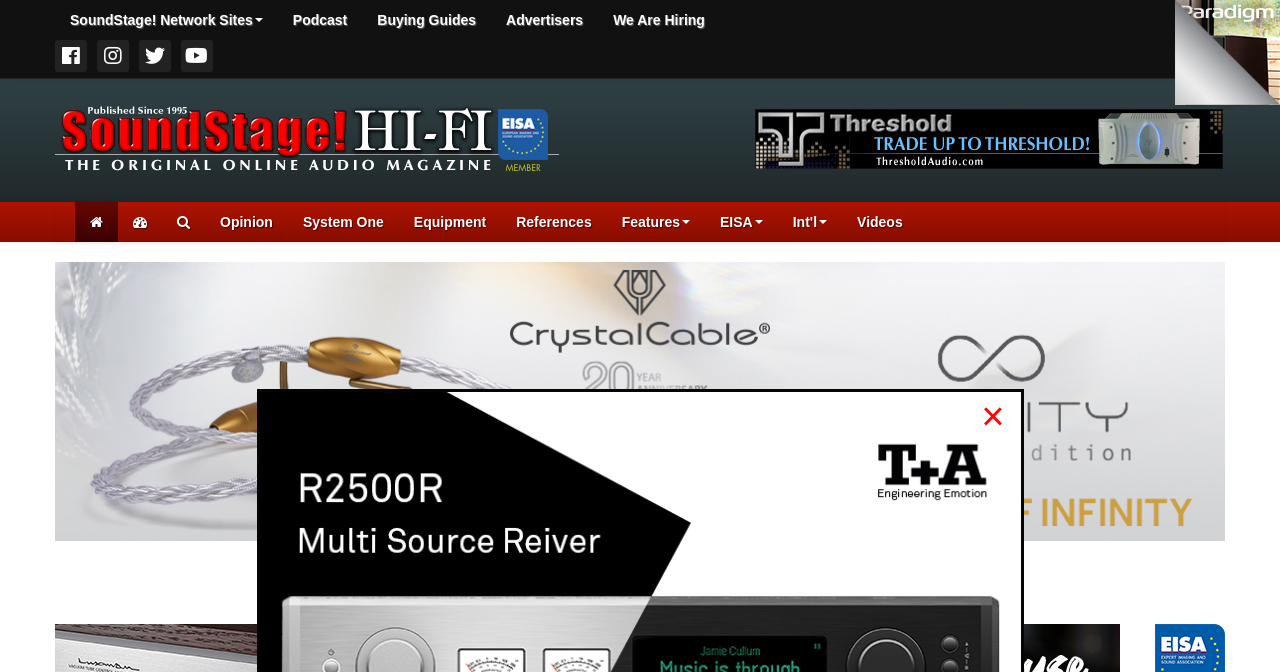Indicate the bounding box coordinates of the element that must be clicked to execute the instruction: "Visit the Buying Guides page". The coordinates should be given as four float numbers between 0 and 1, i.e., [left, top, right, bottom].

[0.283, 0.0, 0.384, 0.06]